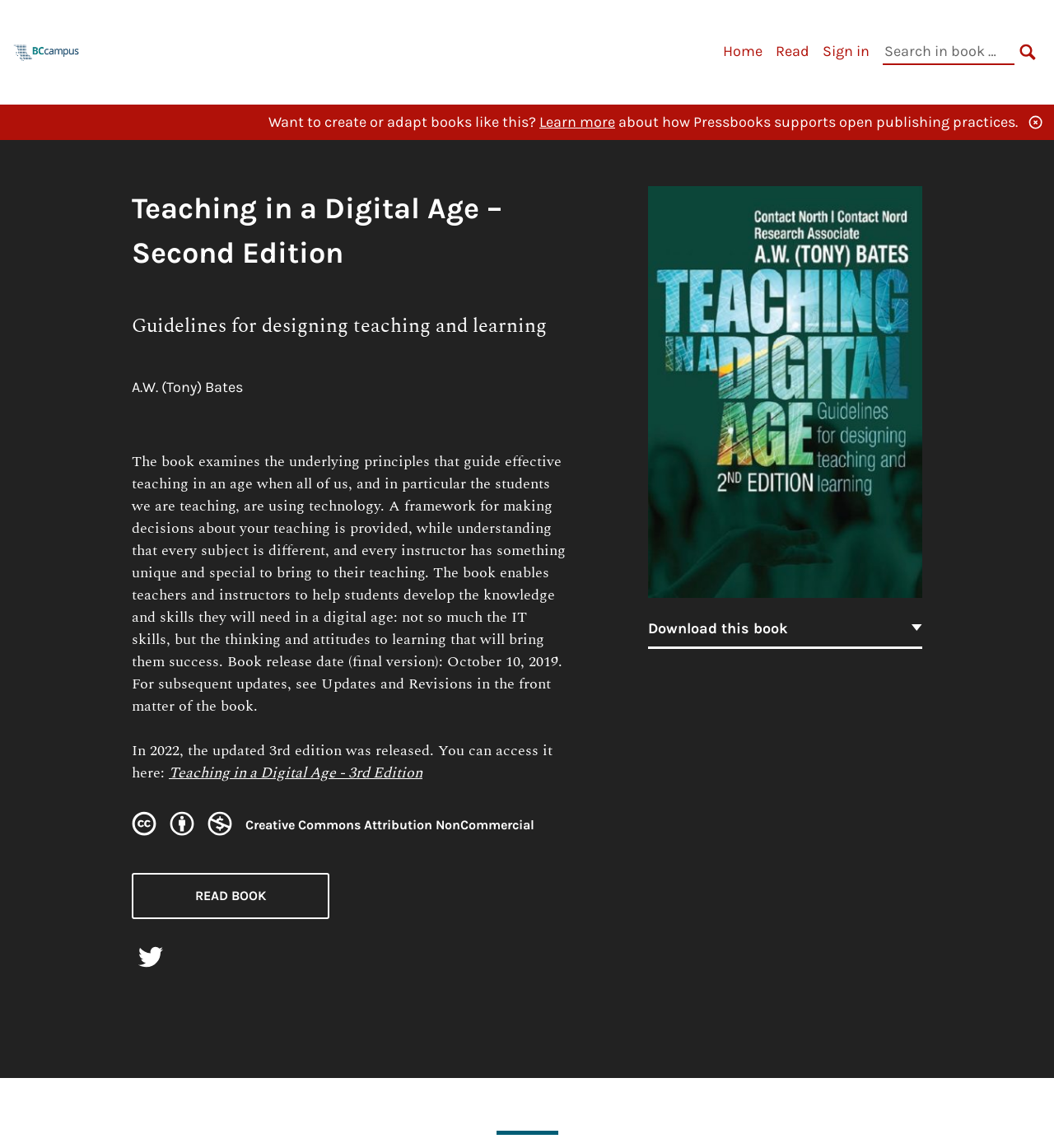Please provide a comprehensive answer to the question based on the screenshot: Who is the author of the book?

I found the answer by looking at the static text element, which describes the author of the book as A.W. (Tony) Bates.